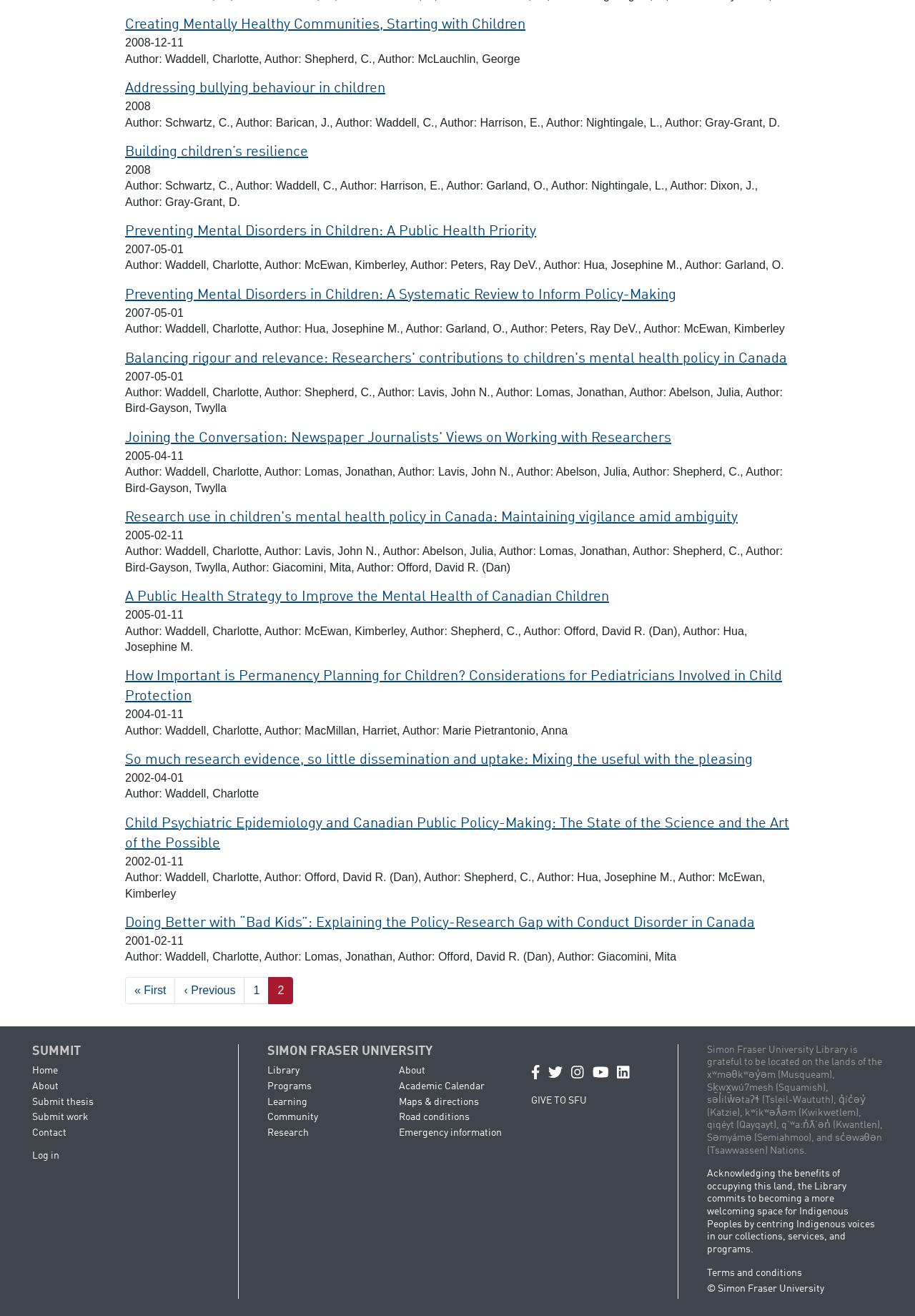Locate the bounding box coordinates of the item that should be clicked to fulfill the instruction: "Go to the 'Home' page".

[0.035, 0.81, 0.063, 0.818]